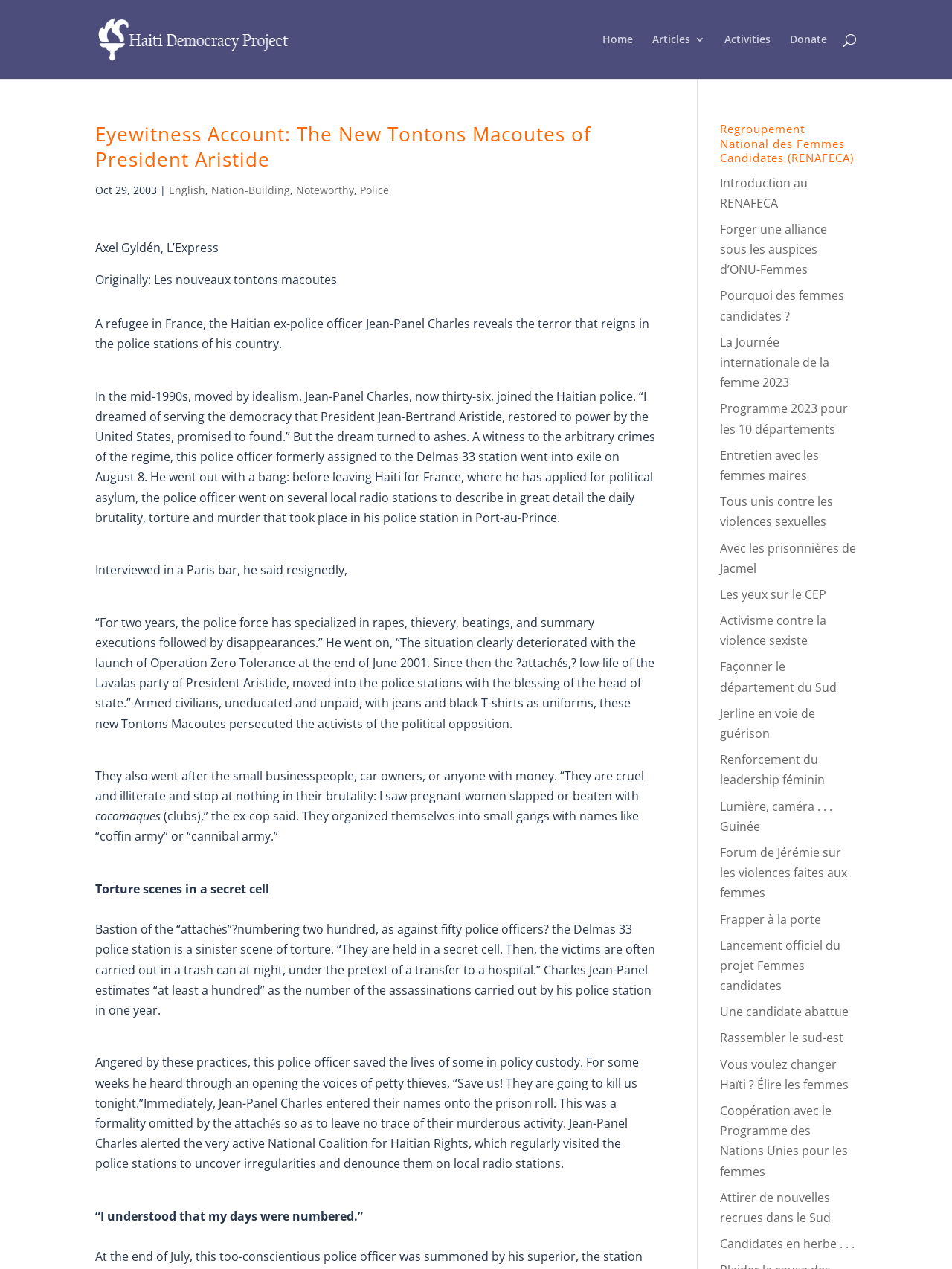Can you specify the bounding box coordinates of the area that needs to be clicked to fulfill the following instruction: "Read the 'Eyewitness Account: The New Tontons Macoutes of President Aristide' article"?

[0.1, 0.096, 0.689, 0.142]